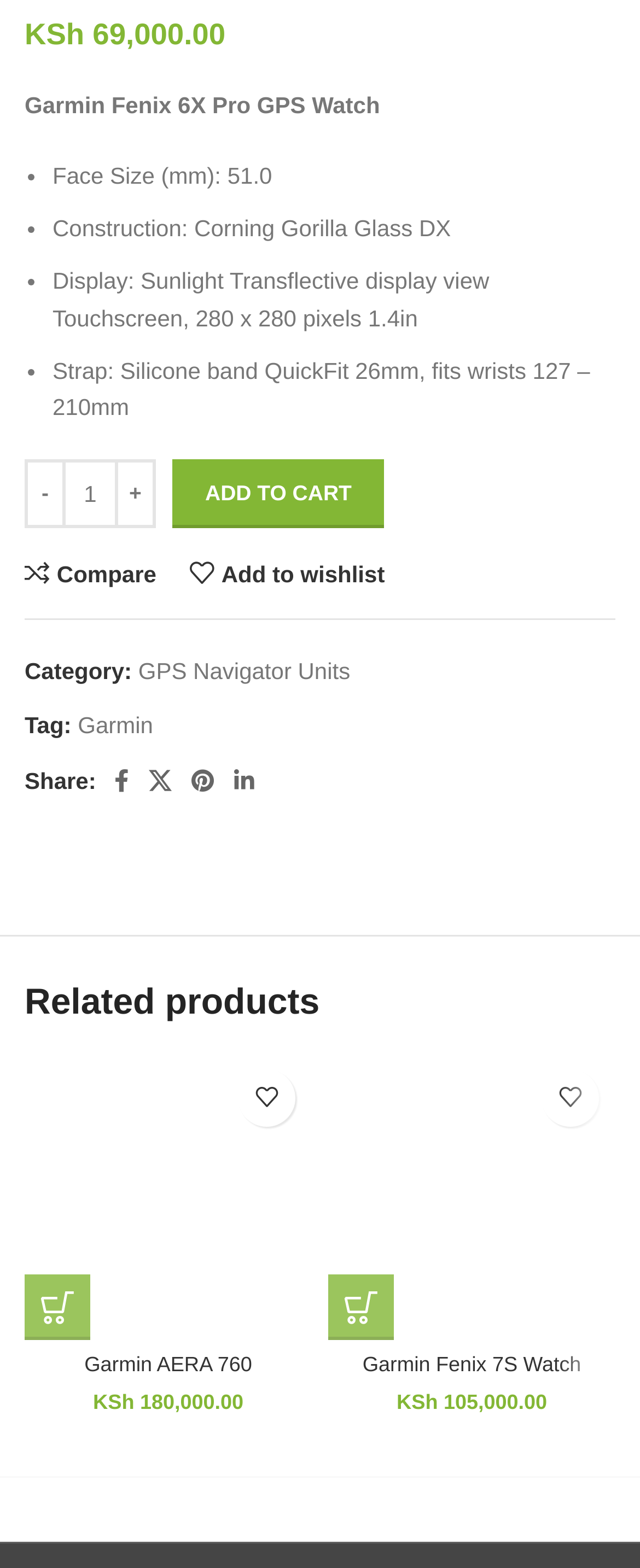Locate the bounding box coordinates of the element to click to perform the following action: 'Click the 'GPS Navigator Units' link'. The coordinates should be given as four float values between 0 and 1, in the form of [left, top, right, bottom].

[0.216, 0.42, 0.547, 0.436]